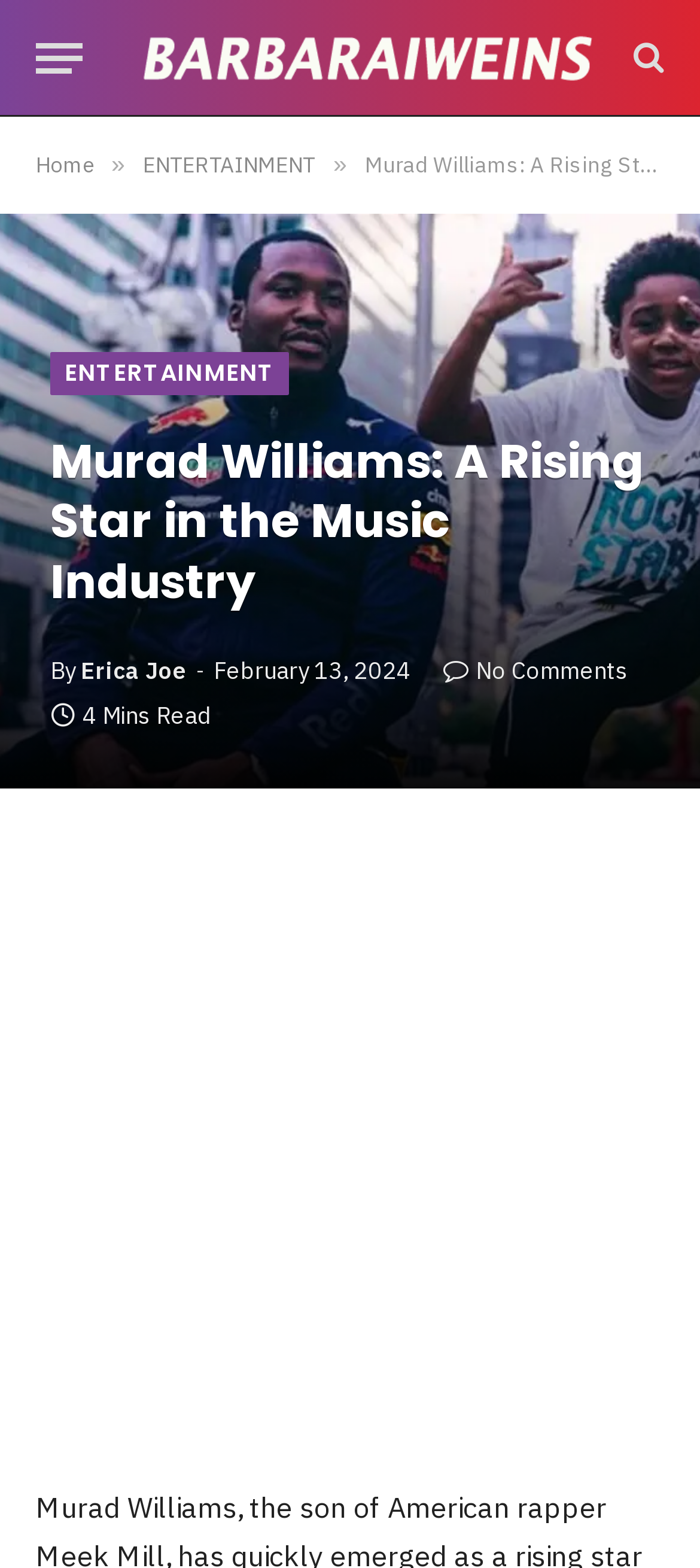Identify the bounding box for the described UI element: "title="BARBARAIWEINS"".

[0.195, 0.004, 0.856, 0.069]